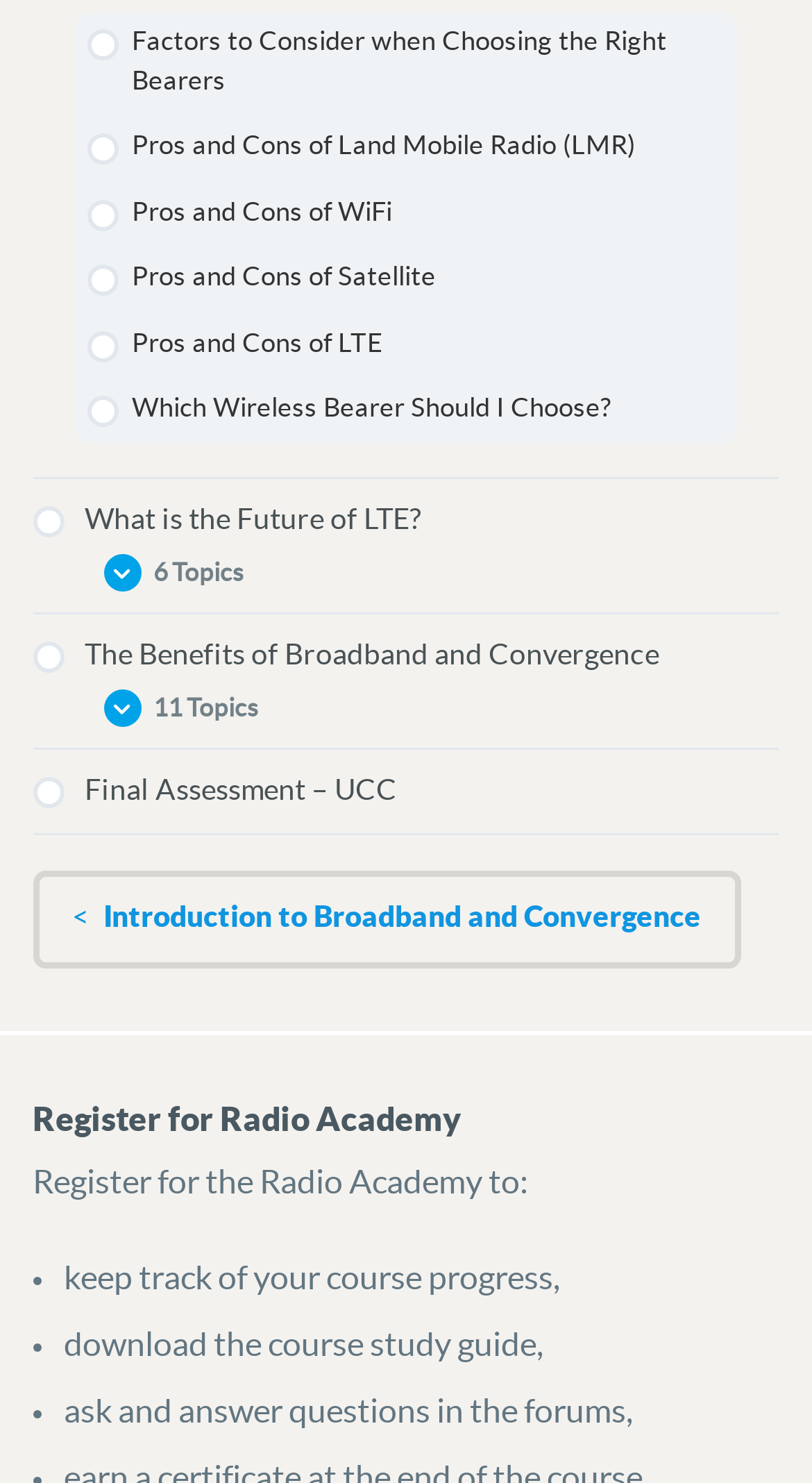What is the purpose of registering for the Radio Academy?
Give a detailed explanation using the information visible in the image.

According to the webpage, registering for the Radio Academy allows users to keep track of their course progress, download the course study guide, and ask and answer questions in the forums. This suggests that the Radio Academy is a learning platform or course, and registering for it provides users with additional features and benefits.